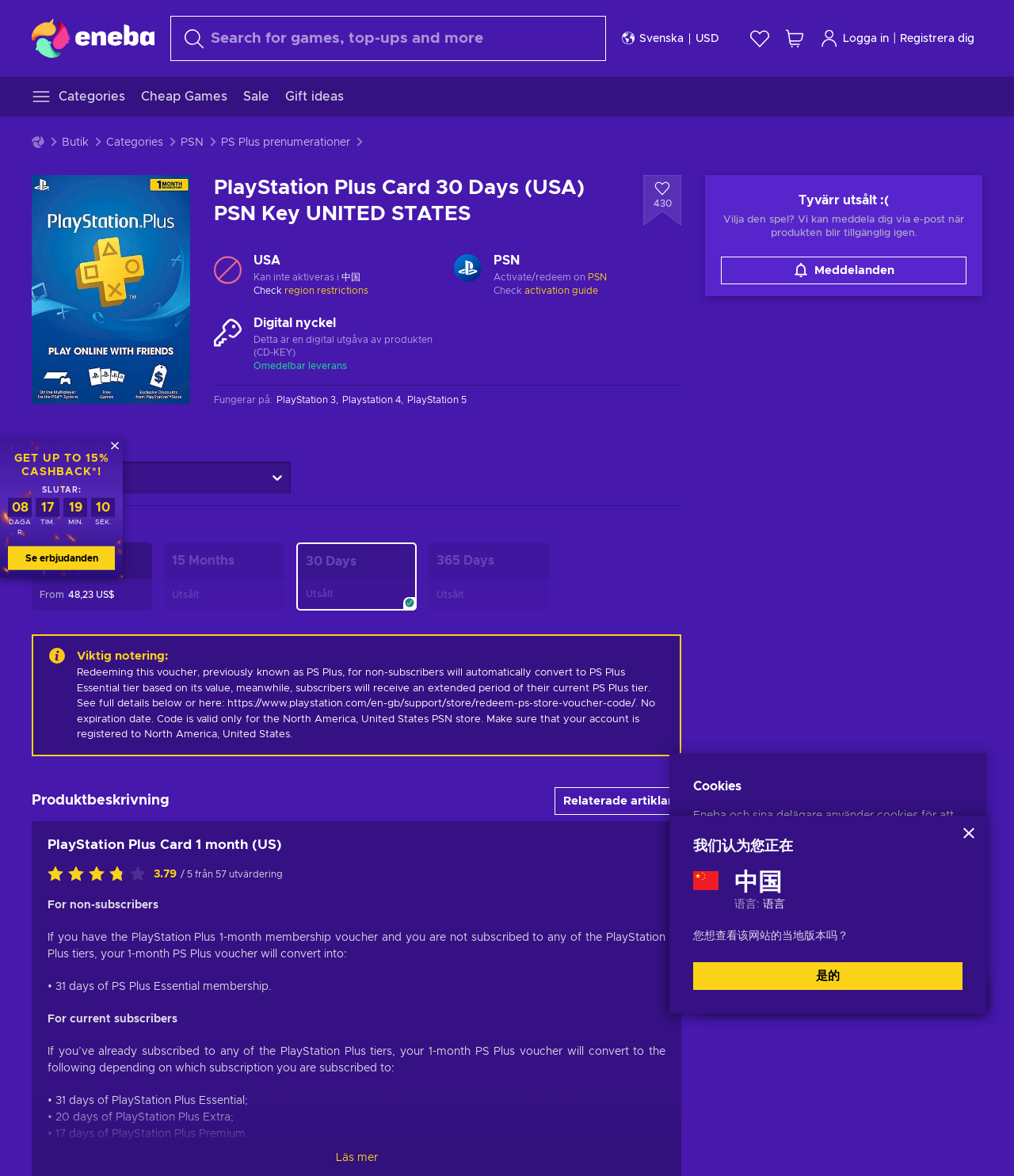Find the main header of the webpage and produce its text content.

PlayStation Plus Card 30 Days (USA) PSN Key UNITED STATES